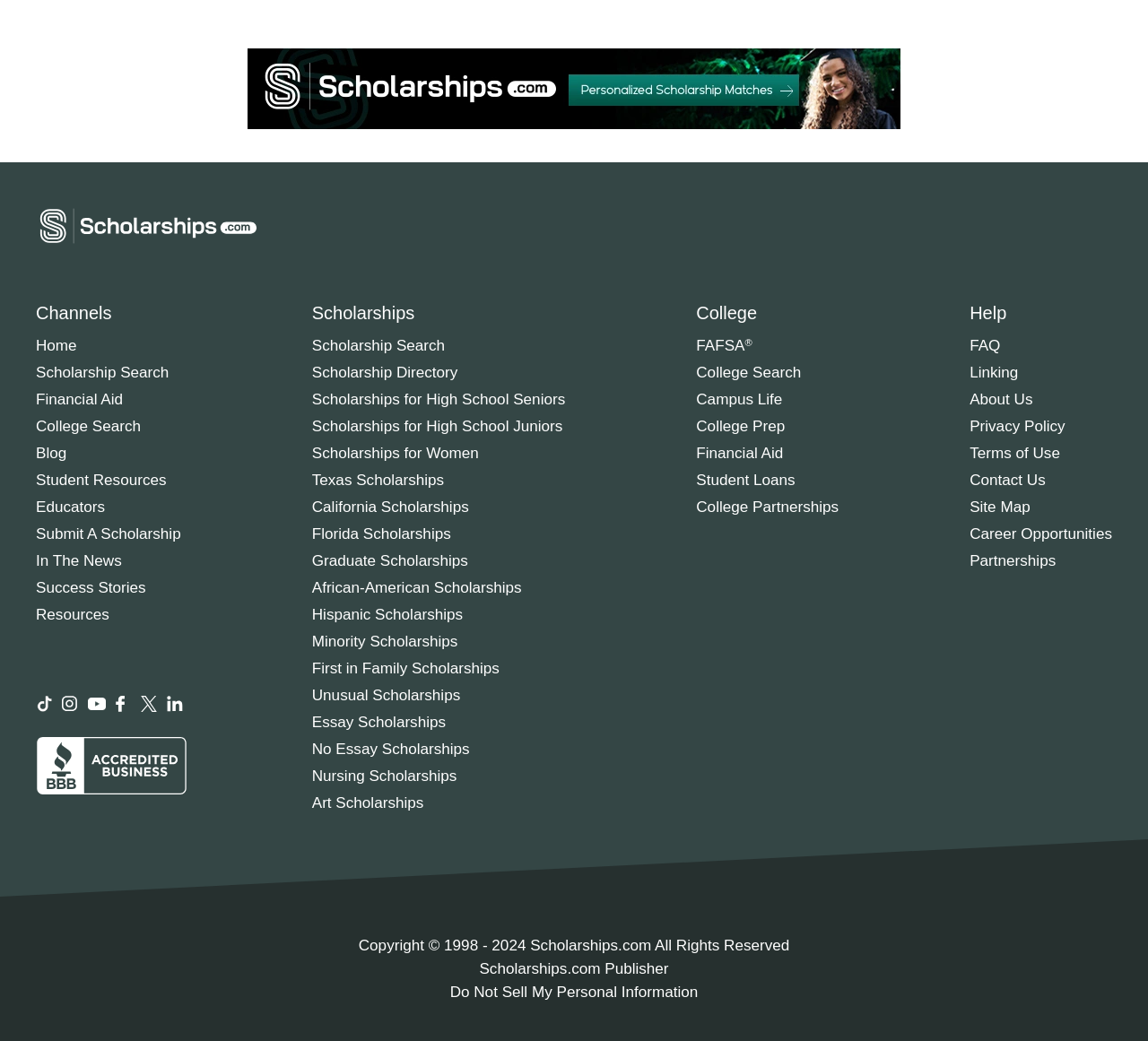Show the bounding box coordinates of the element that should be clicked to complete the task: "Follow on TikTok".

[0.031, 0.668, 0.047, 0.688]